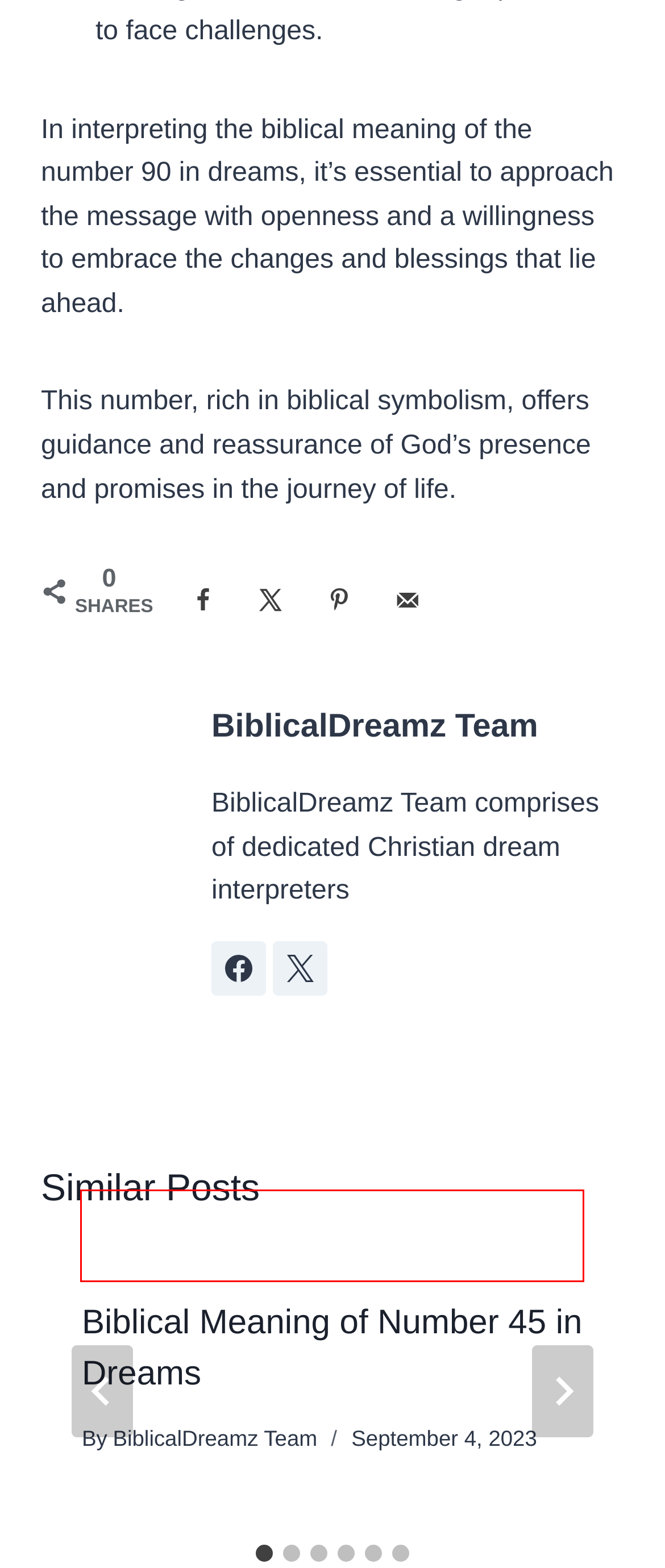You have a screenshot of a webpage with a red bounding box highlighting a UI element. Your task is to select the best webpage description that corresponds to the new webpage after clicking the element. Here are the descriptions:
A. 13 Dreaming of Sarah | biblicaldreamz
B. Privacy Policy | biblicaldreamz
C. Dreaming of Number 8 | biblicaldreamz
D. Dreaming of Abraham: 11 Meanings | biblicaldreamz
E. Biblical Meaning of Number 86 in Dreams | biblicaldreamz
F. Services | biblicaldreamz
G. Contact | biblicaldreamz
H. Biblical Meaning of Number 45 in Dreams | biblicaldreamz

H